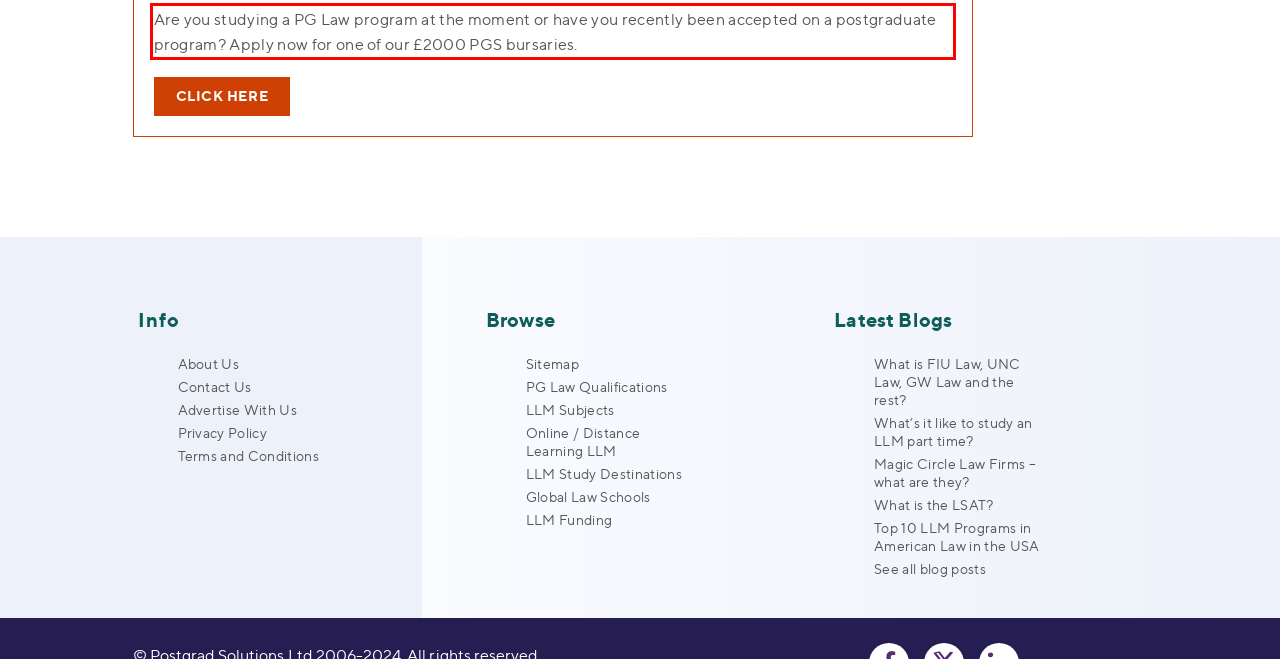Given a screenshot of a webpage with a red bounding box, extract the text content from the UI element inside the red bounding box.

Are you studying a PG Law program at the moment or have you recently been accepted on a postgraduate program? Apply now for one of our £2000 PGS bursaries.